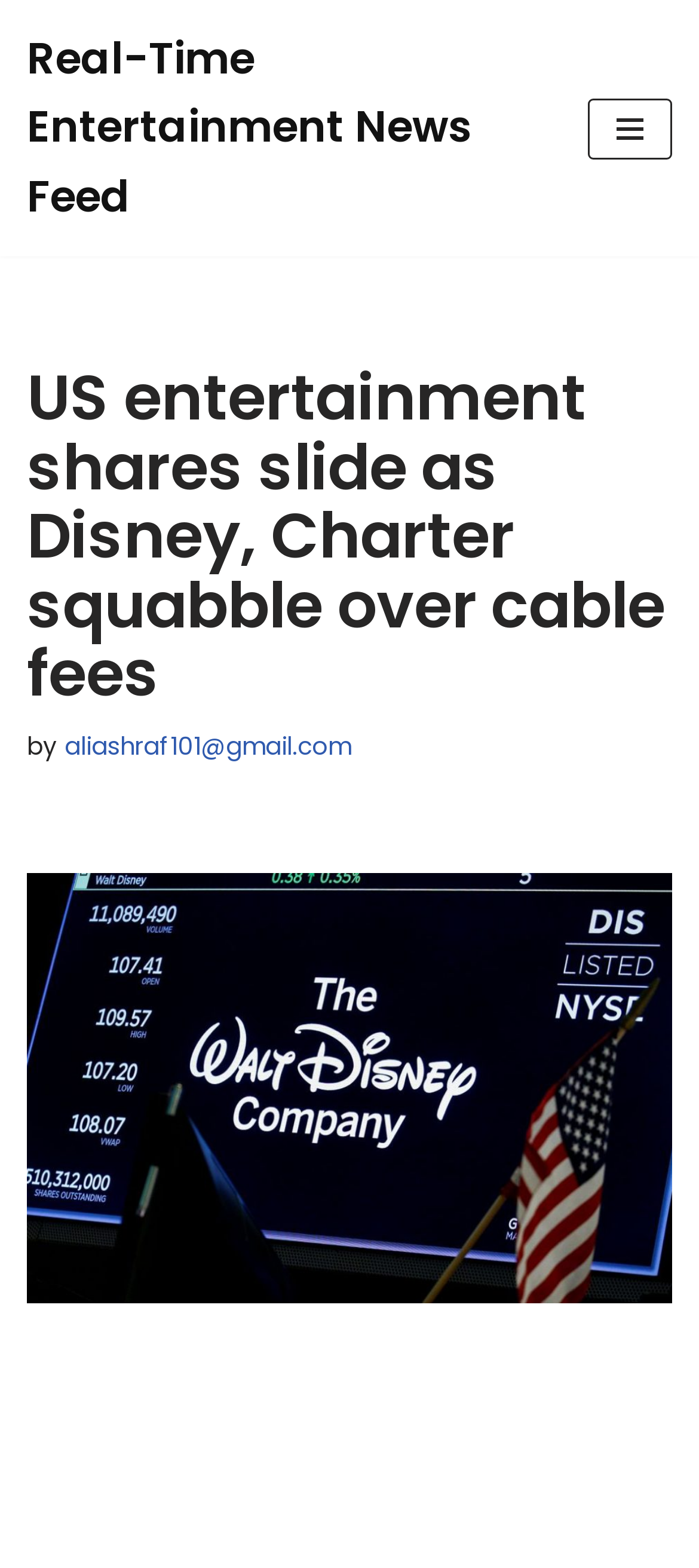Given the description of the UI element: "Real-Time Entertainment News Feed", predict the bounding box coordinates in the form of [left, top, right, bottom], with each value being a float between 0 and 1.

[0.038, 0.016, 0.764, 0.148]